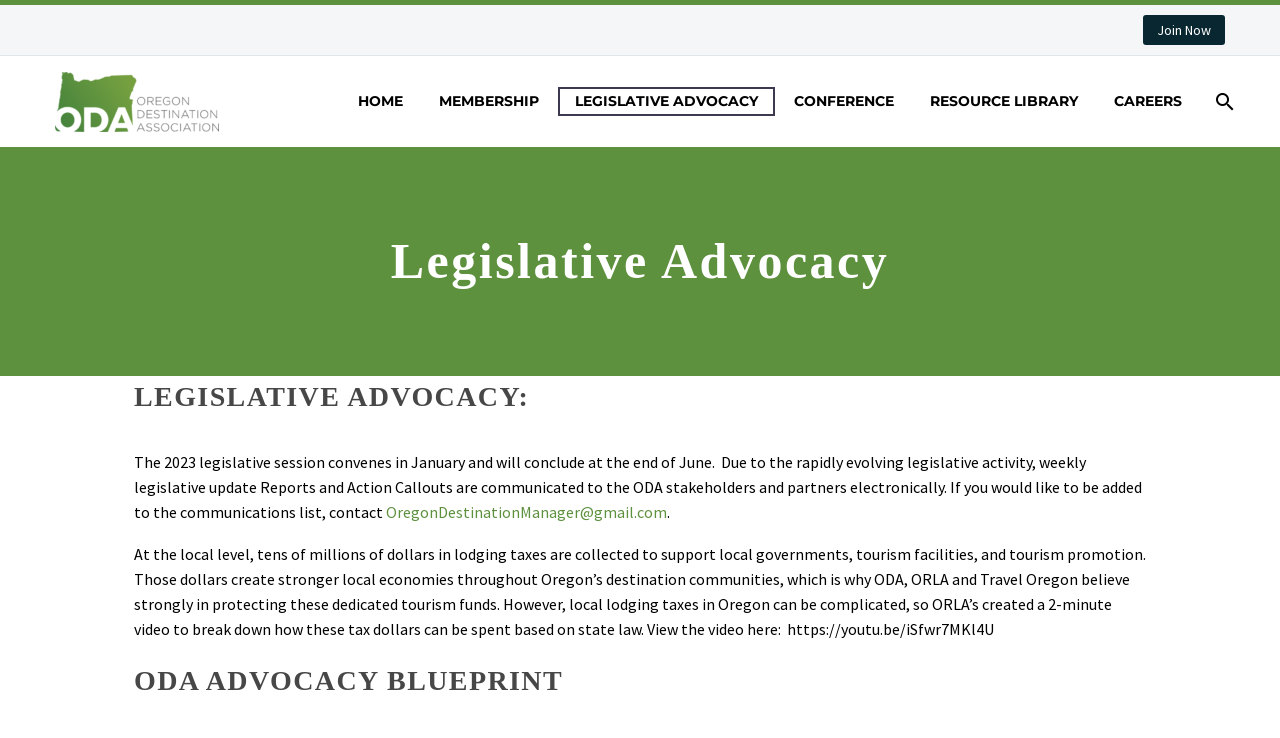Locate the bounding box coordinates of the area you need to click to fulfill this instruction: 'View LEGISLATIVE ADVOCACY'. The coordinates must be in the form of four float numbers ranging from 0 to 1: [left, top, right, bottom].

[0.436, 0.118, 0.605, 0.157]